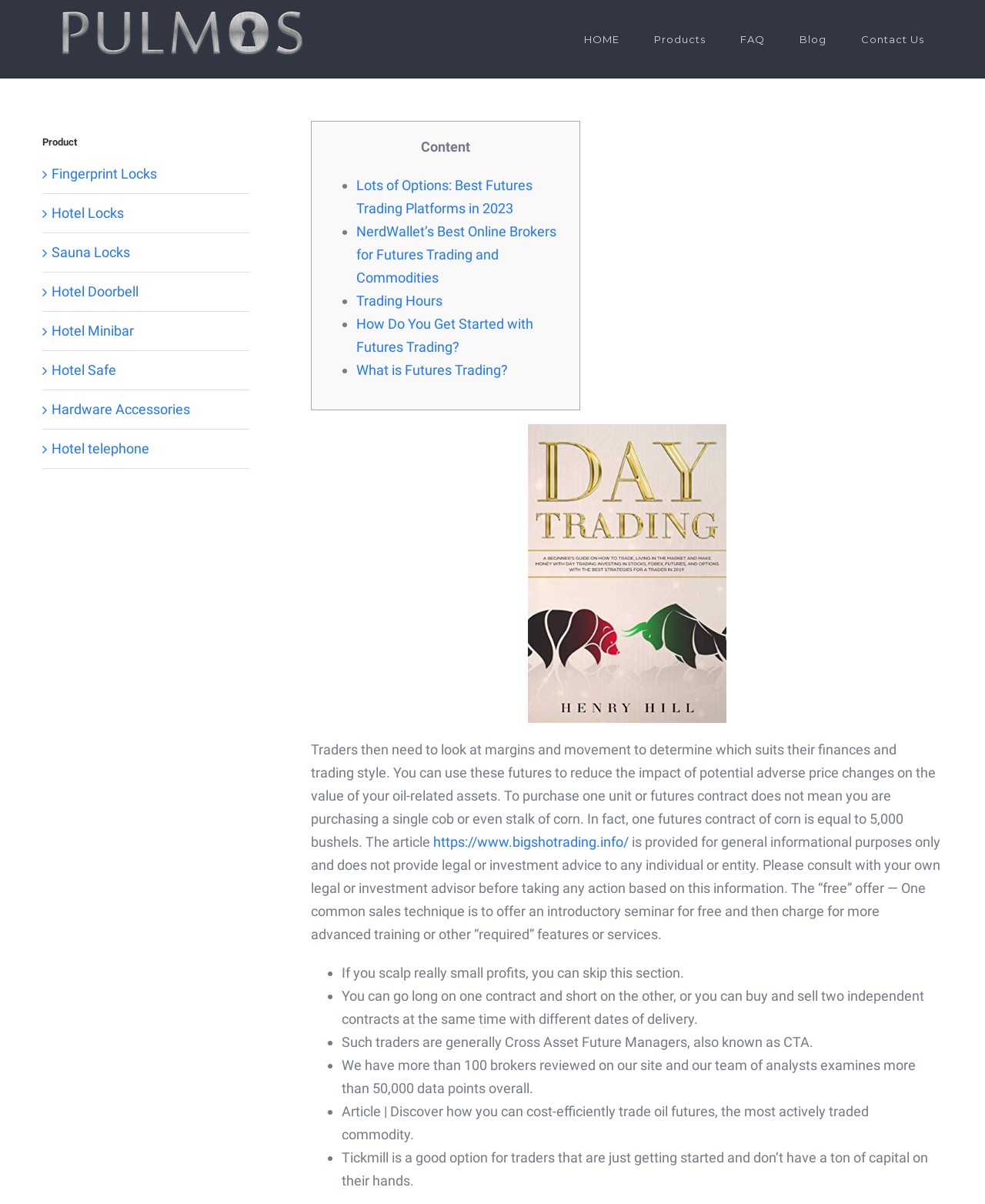Carefully examine the image and provide an in-depth answer to the question: What is the main topic of this webpage?

Based on the content of the webpage, including the links and text, it appears that the main topic of this webpage is futures trading, including information on how to get started, trading hours, and different platforms for trading.